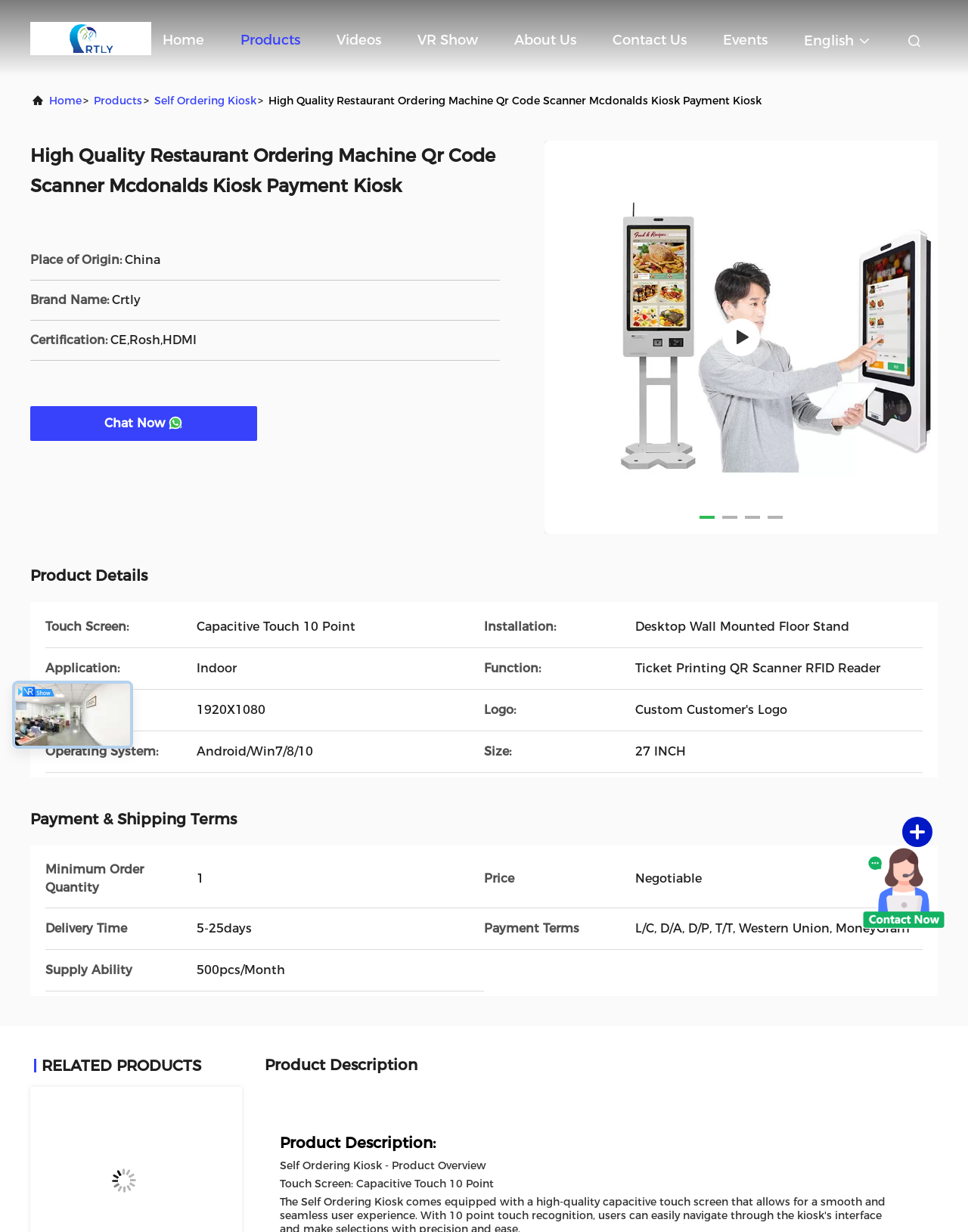Pinpoint the bounding box coordinates of the area that should be clicked to complete the following instruction: "Explore 'Dishes'". The coordinates must be given as four float numbers between 0 and 1, i.e., [left, top, right, bottom].

None